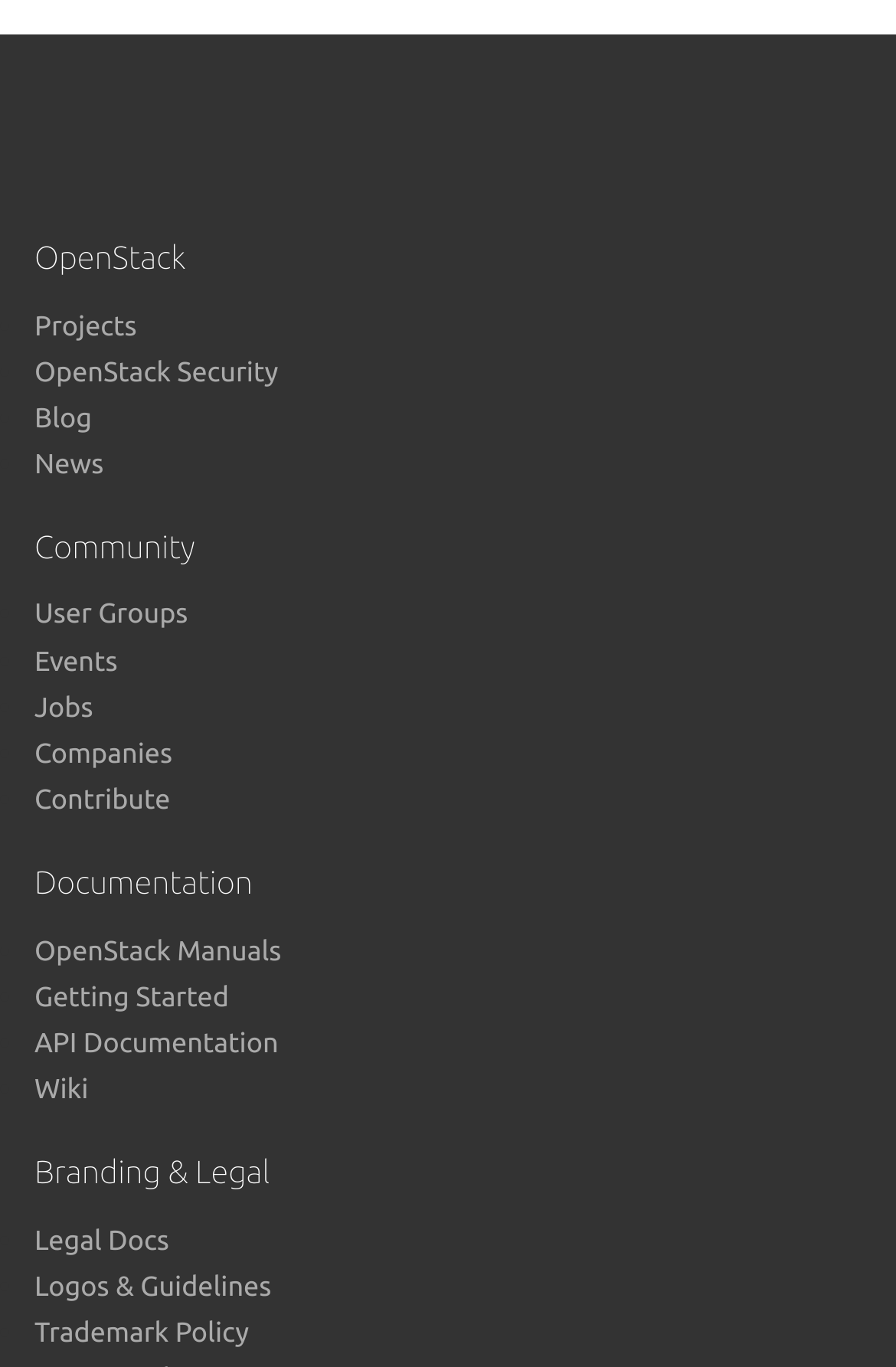Locate the bounding box of the UI element with the following description: "legaiaflame".

None